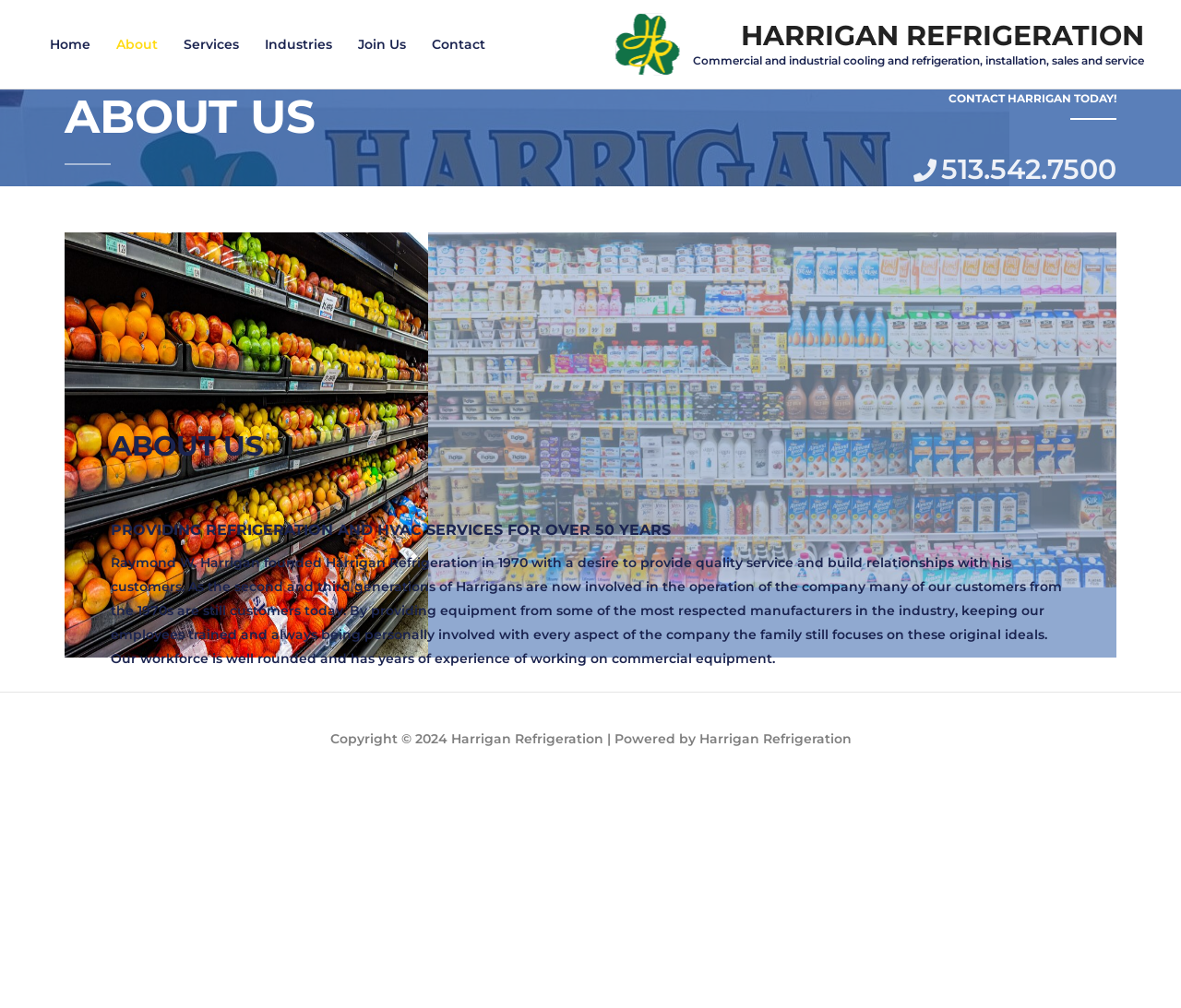Using floating point numbers between 0 and 1, provide the bounding box coordinates in the format (top-left x, top-left y, bottom-right x, bottom-right y). Locate the UI element described here: Industries

[0.213, 0.018, 0.292, 0.07]